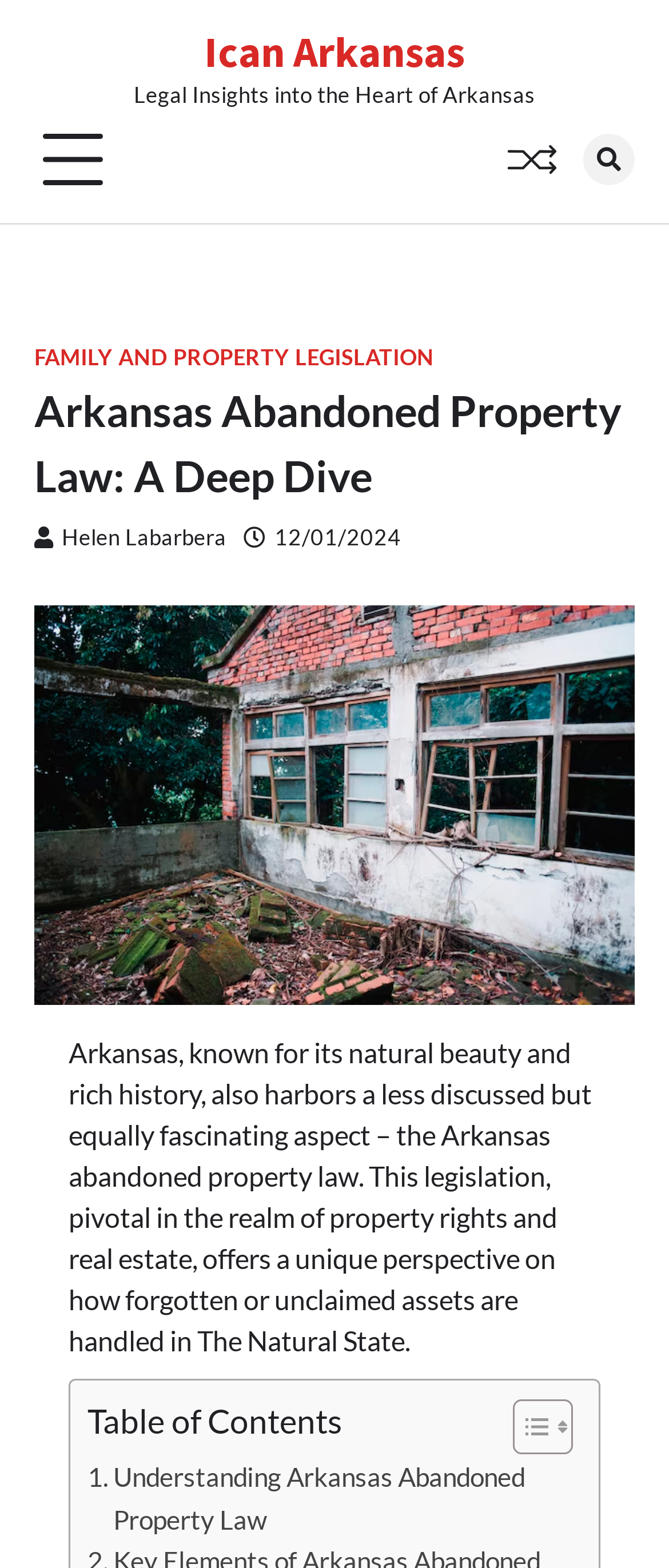From the screenshot, find the bounding box of the UI element matching this description: "Understanding Arkansas Abandoned Property Law". Supply the bounding box coordinates in the form [left, top, right, bottom], each a float between 0 and 1.

[0.131, 0.929, 0.844, 0.982]